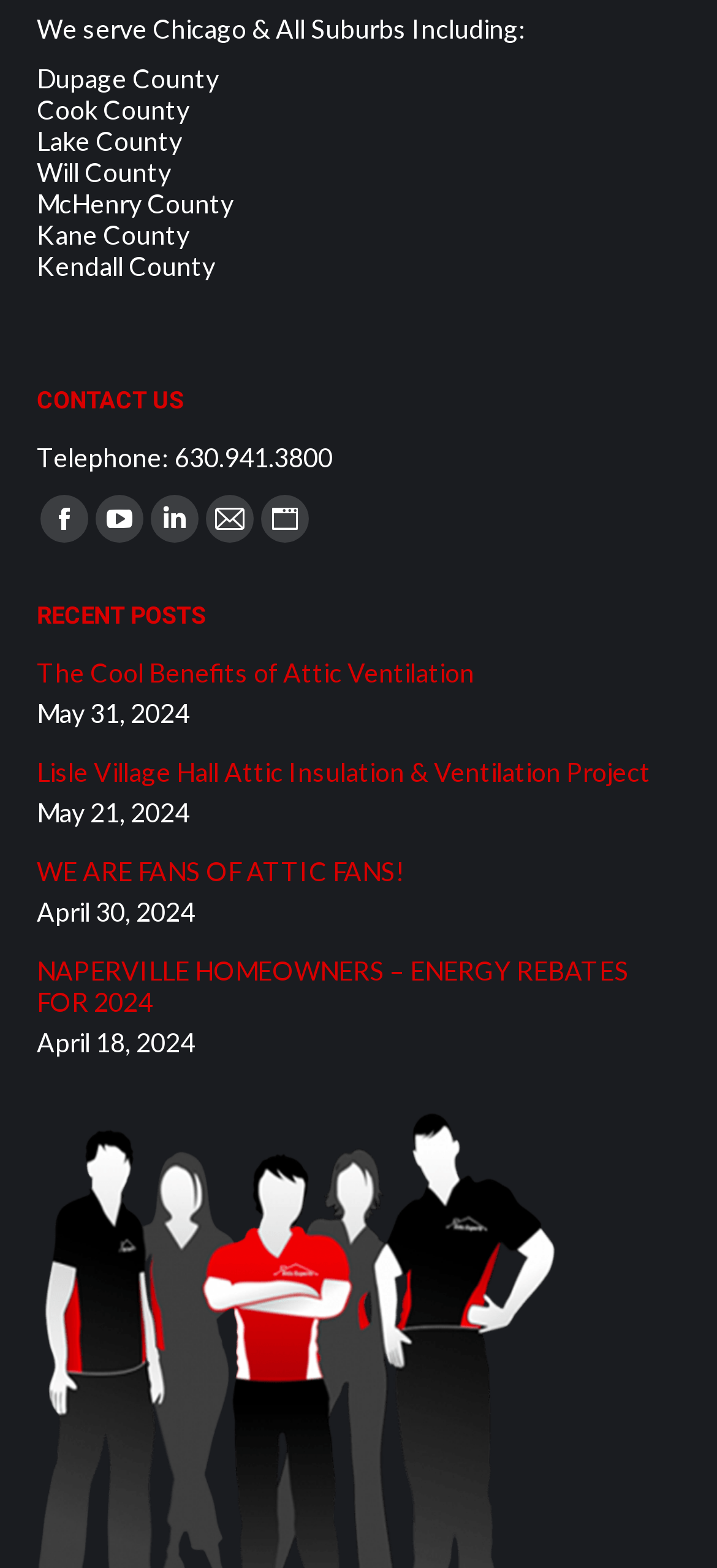Determine the bounding box coordinates for the clickable element to execute this instruction: "Click the LinkedIn link". Provide the coordinates as four float numbers between 0 and 1, i.e., [left, top, right, bottom].

[0.21, 0.316, 0.277, 0.346]